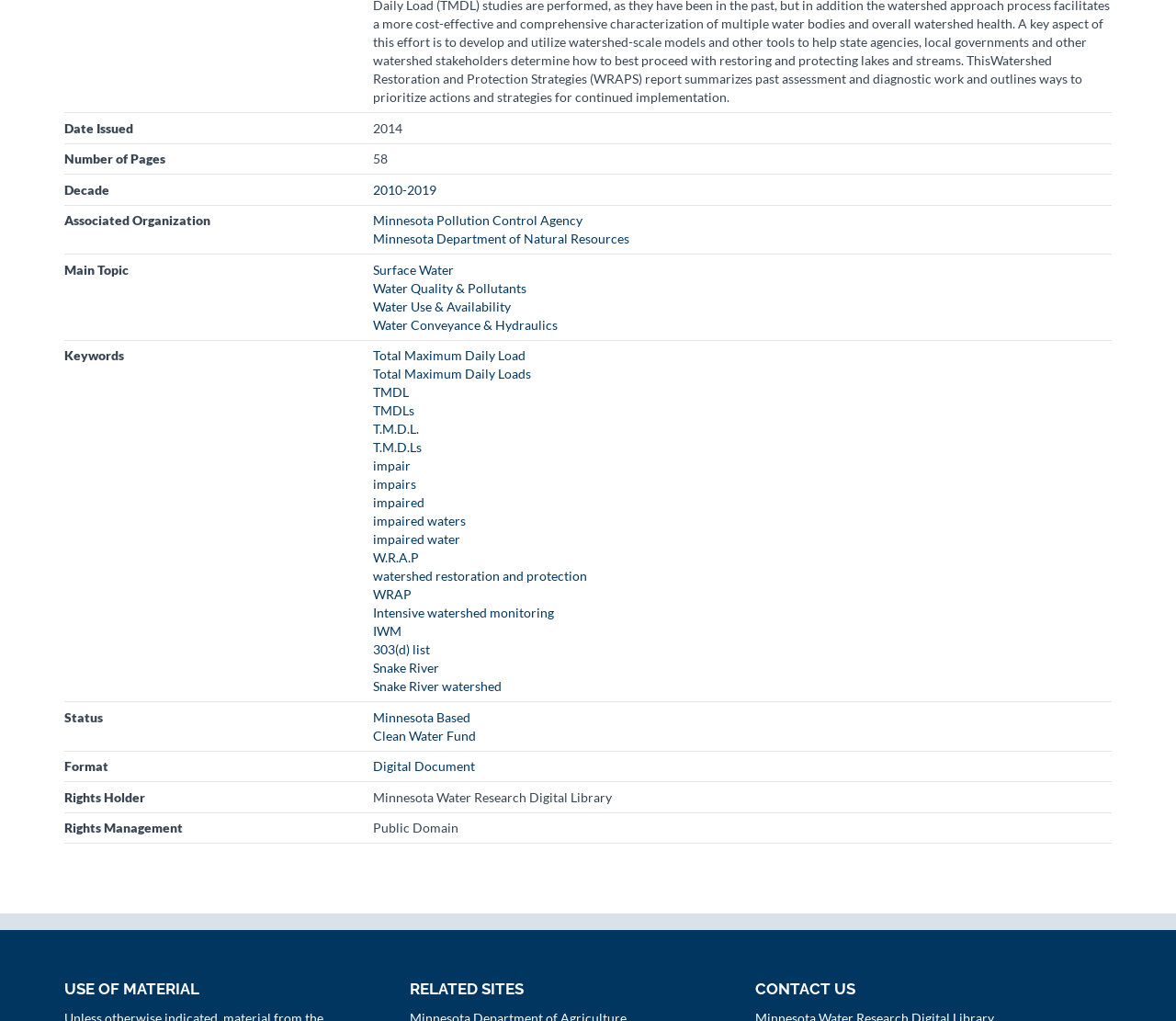Locate the bounding box of the UI element with the following description: "Digital Document".

[0.317, 0.743, 0.404, 0.758]